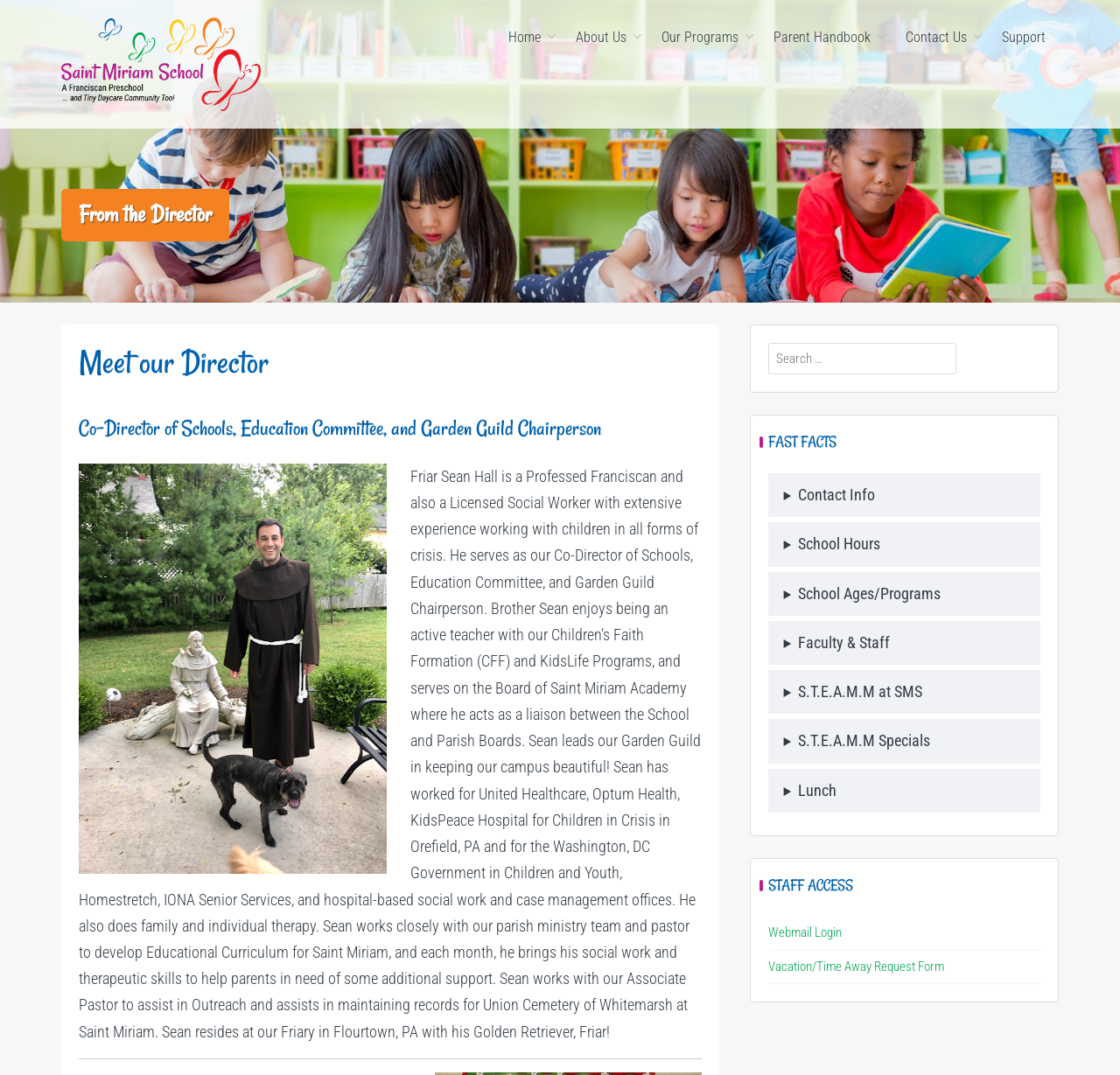What is the name of the school?
Answer with a single word or phrase, using the screenshot for reference.

Saint Miriam School